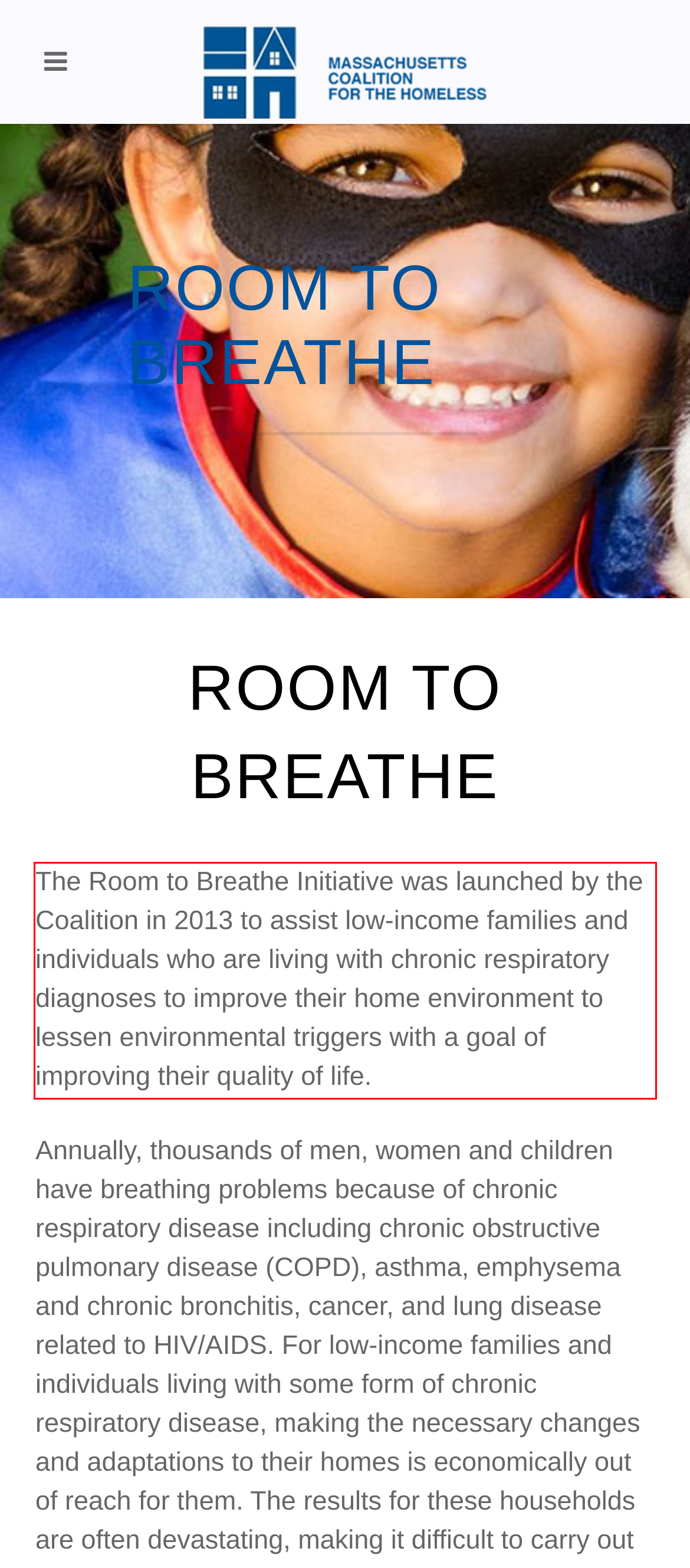Please identify the text within the red rectangular bounding box in the provided webpage screenshot.

The Room to Breathe Initiative was launched by the Coalition in 2013 to assist low-income families and individuals who are living with chronic respiratory diagnoses to improve their home environment to lessen environmental triggers with a goal of improving their quality of life.